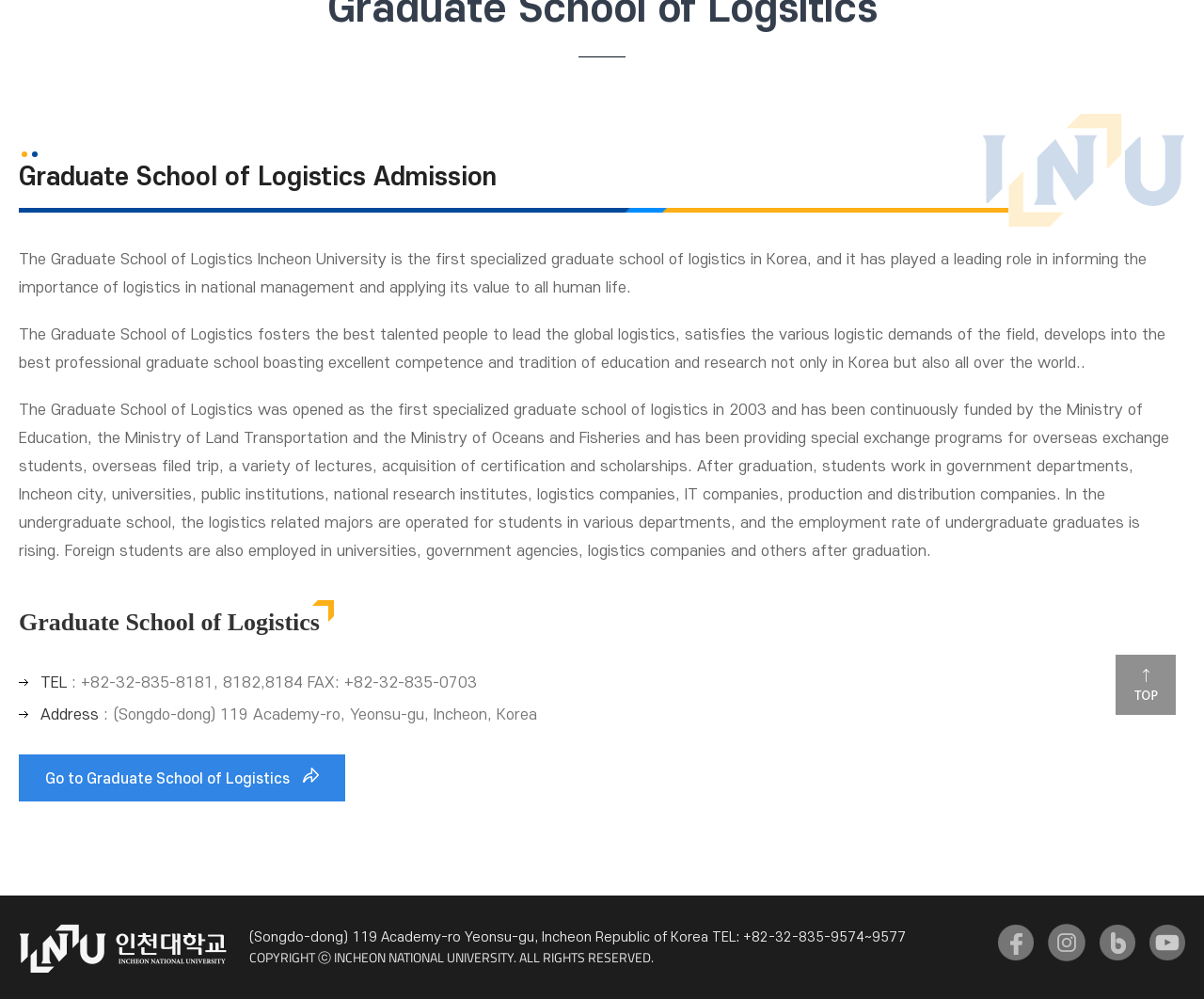Using the webpage screenshot, locate the HTML element that fits the following description and provide its bounding box: "TOP".

[0.927, 0.655, 0.977, 0.716]